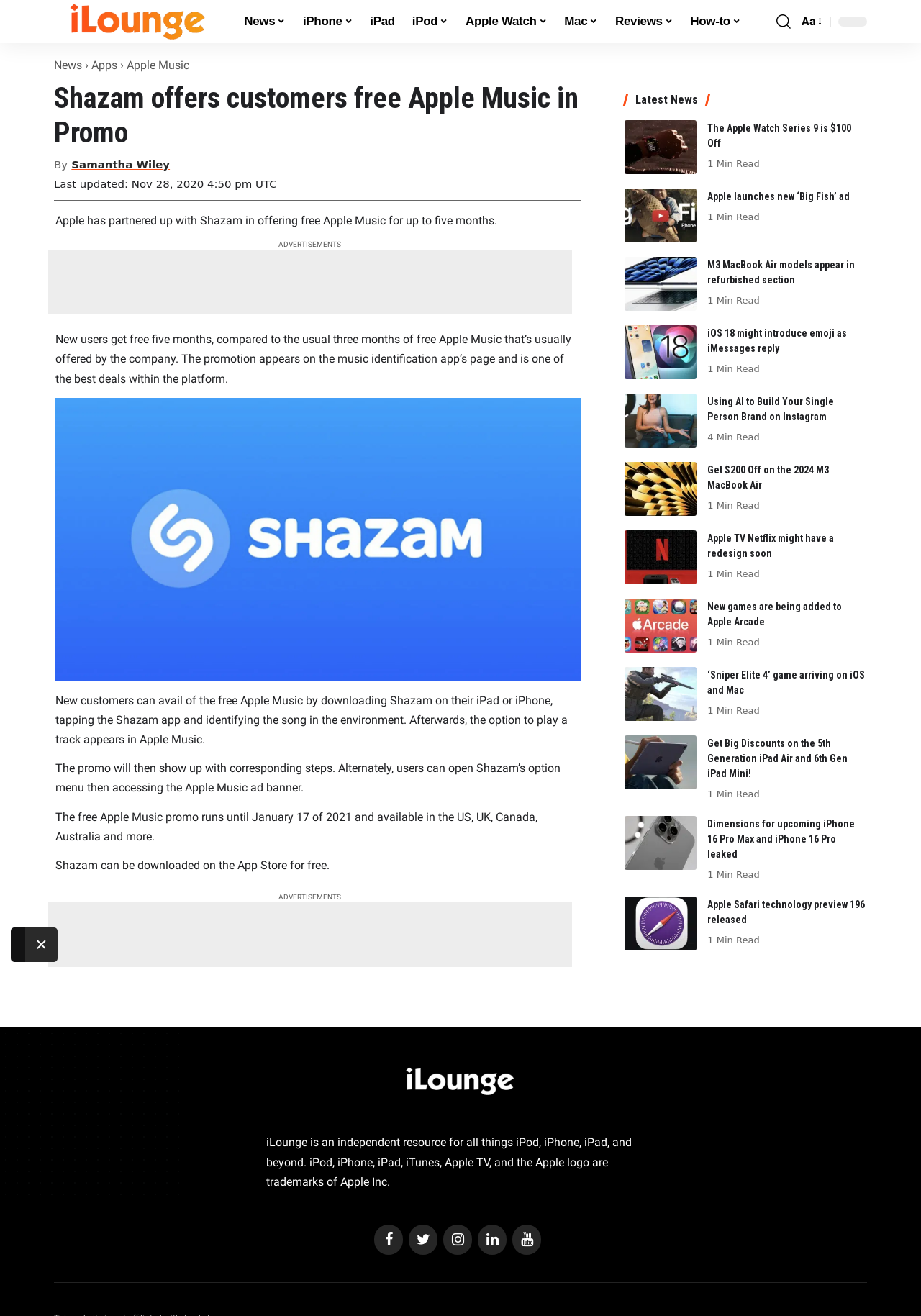Identify the bounding box coordinates for the UI element that matches this description: "aria-label="Instagram" title="Instagram"".

[0.481, 0.931, 0.512, 0.954]